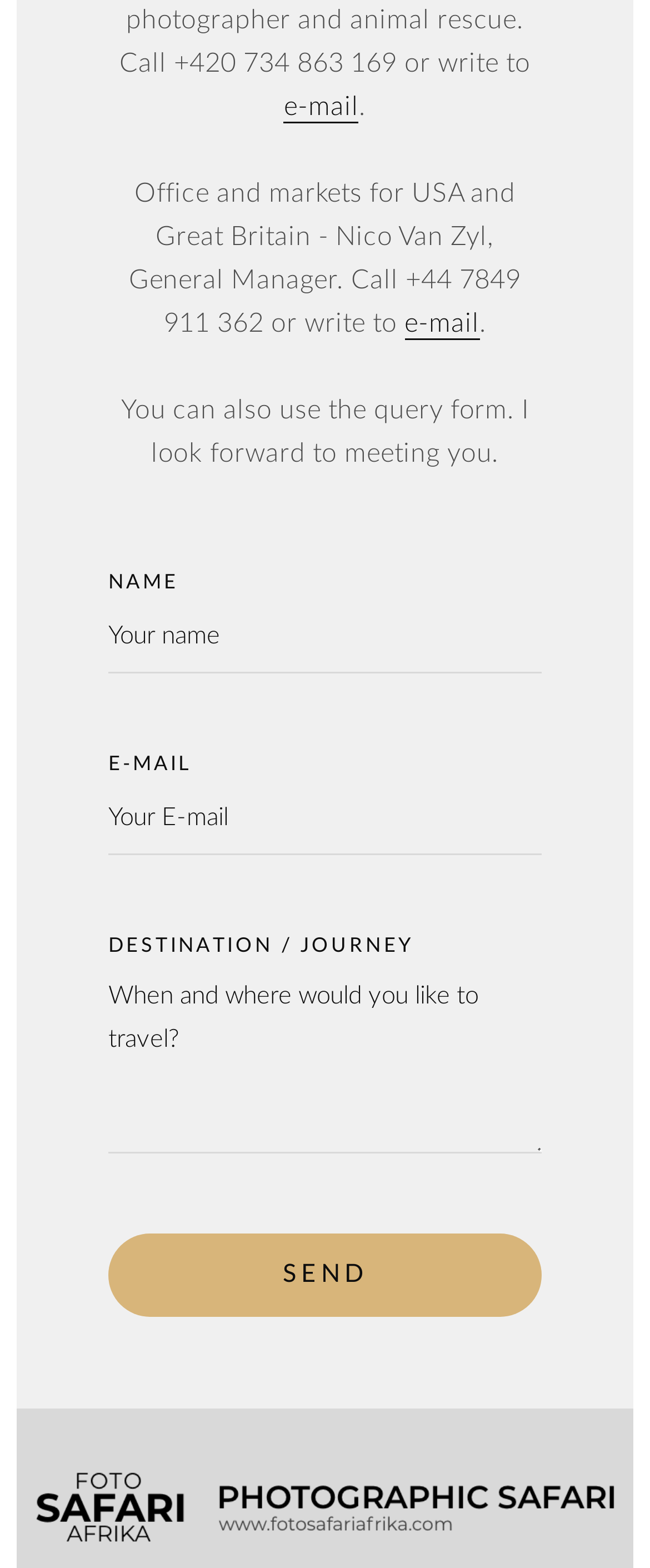What is the purpose of the query form?
Please provide a full and detailed response to the question.

The purpose of the query form can be inferred from the StaticText element with the text 'You can also use the query form. I look forward to meeting you.' which suggests that the form is used to get in touch with Nico Van Zyl.